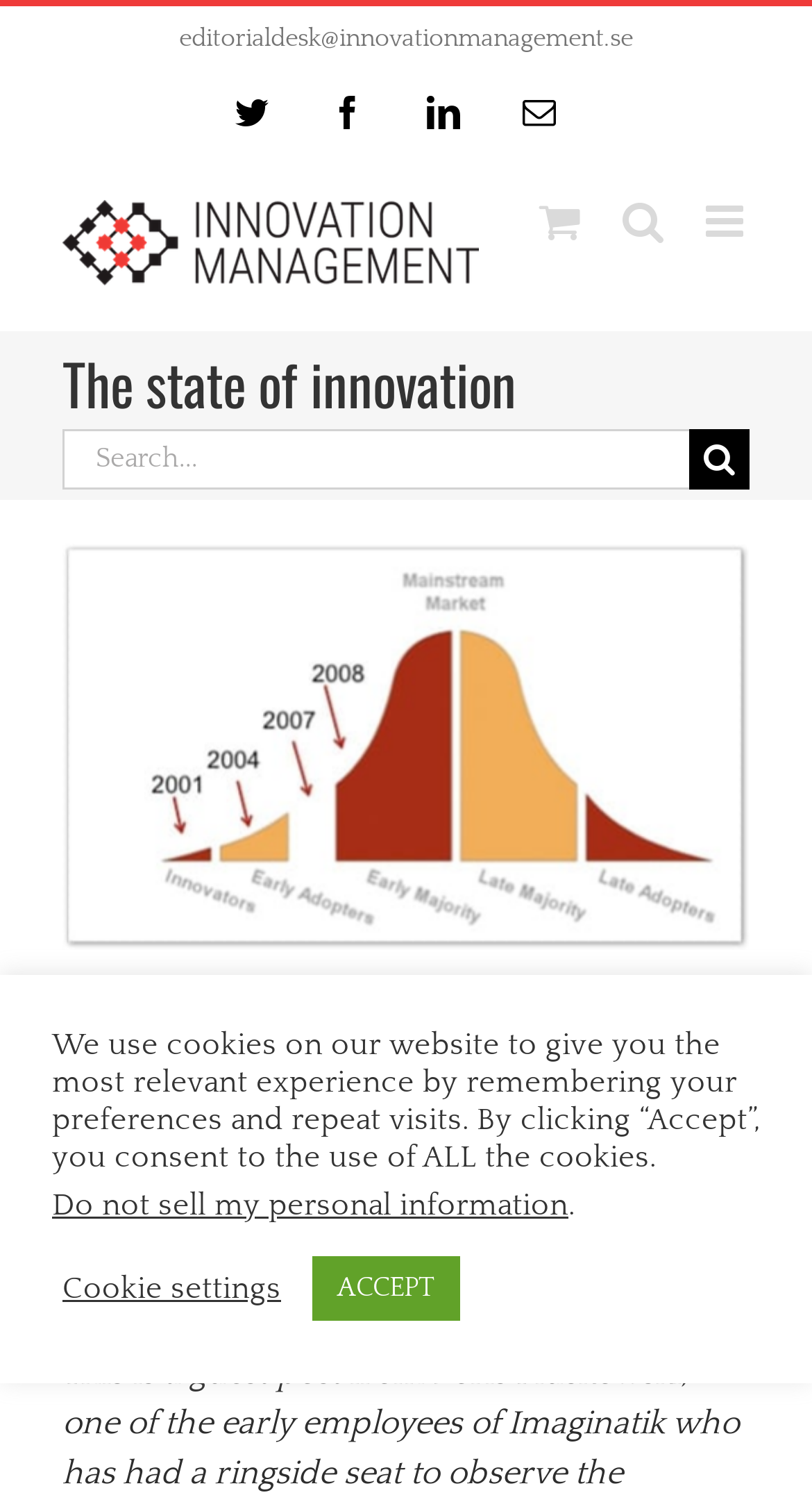Given the description of the UI element: "Cookie settings", predict the bounding box coordinates in the form of [left, top, right, bottom], with each value being a float between 0 and 1.

[0.077, 0.845, 0.346, 0.87]